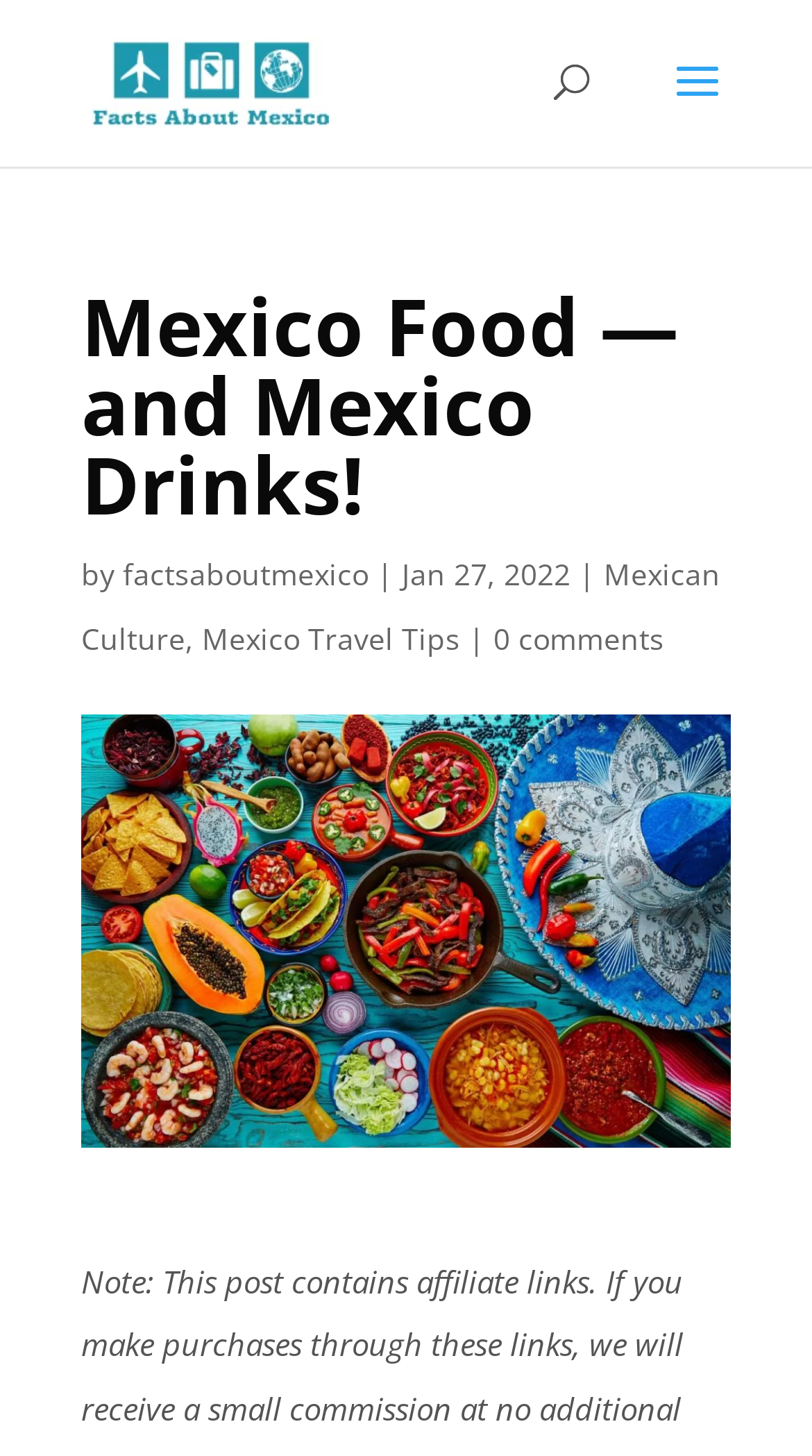What are the other topics related to Mexico on this webpage?
Answer the question using a single word or phrase, according to the image.

Mexican Culture, Mexico Travel Tips